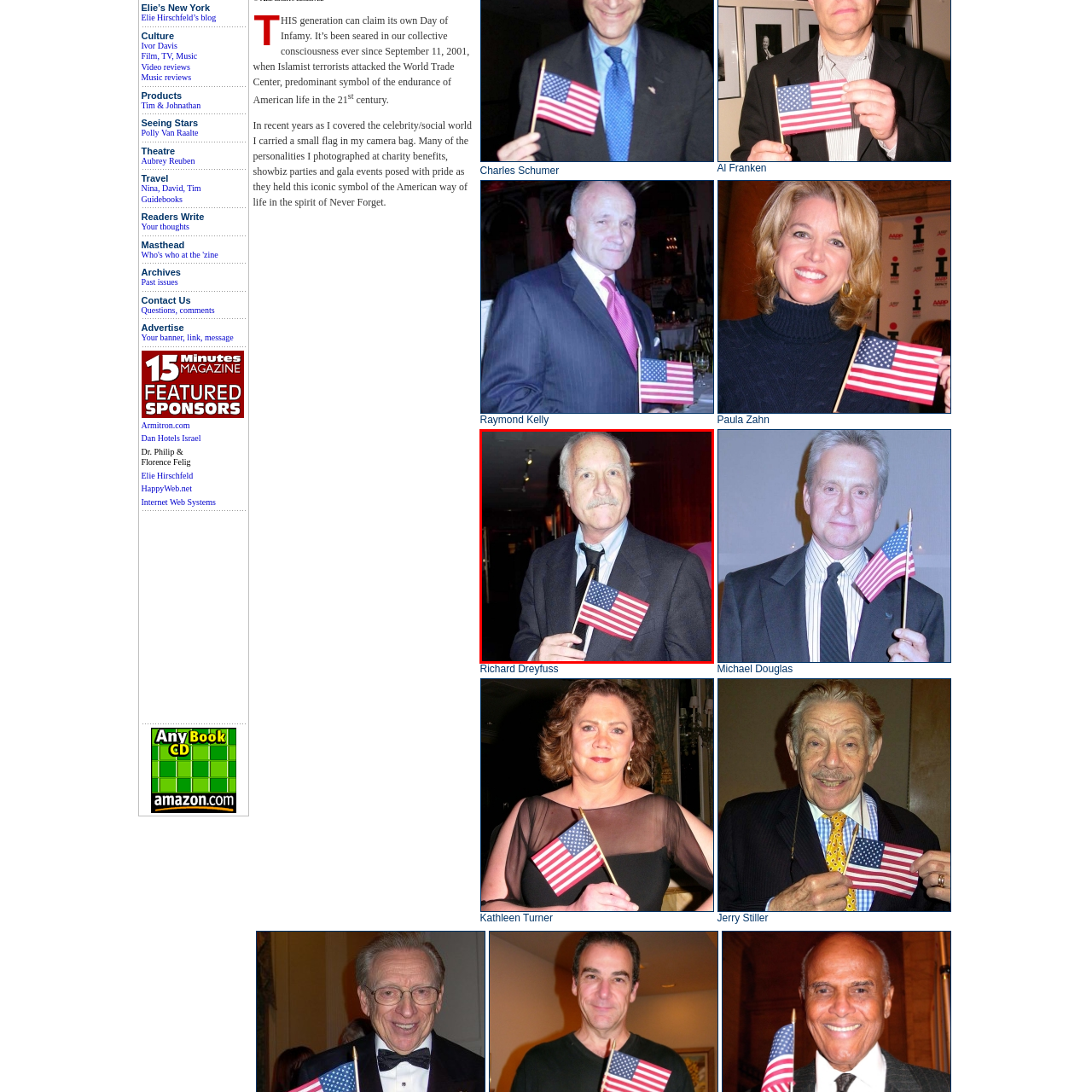Pay attention to the image inside the red rectangle, What is the expression on the man's face? Answer briefly with a single word or phrase.

Serious